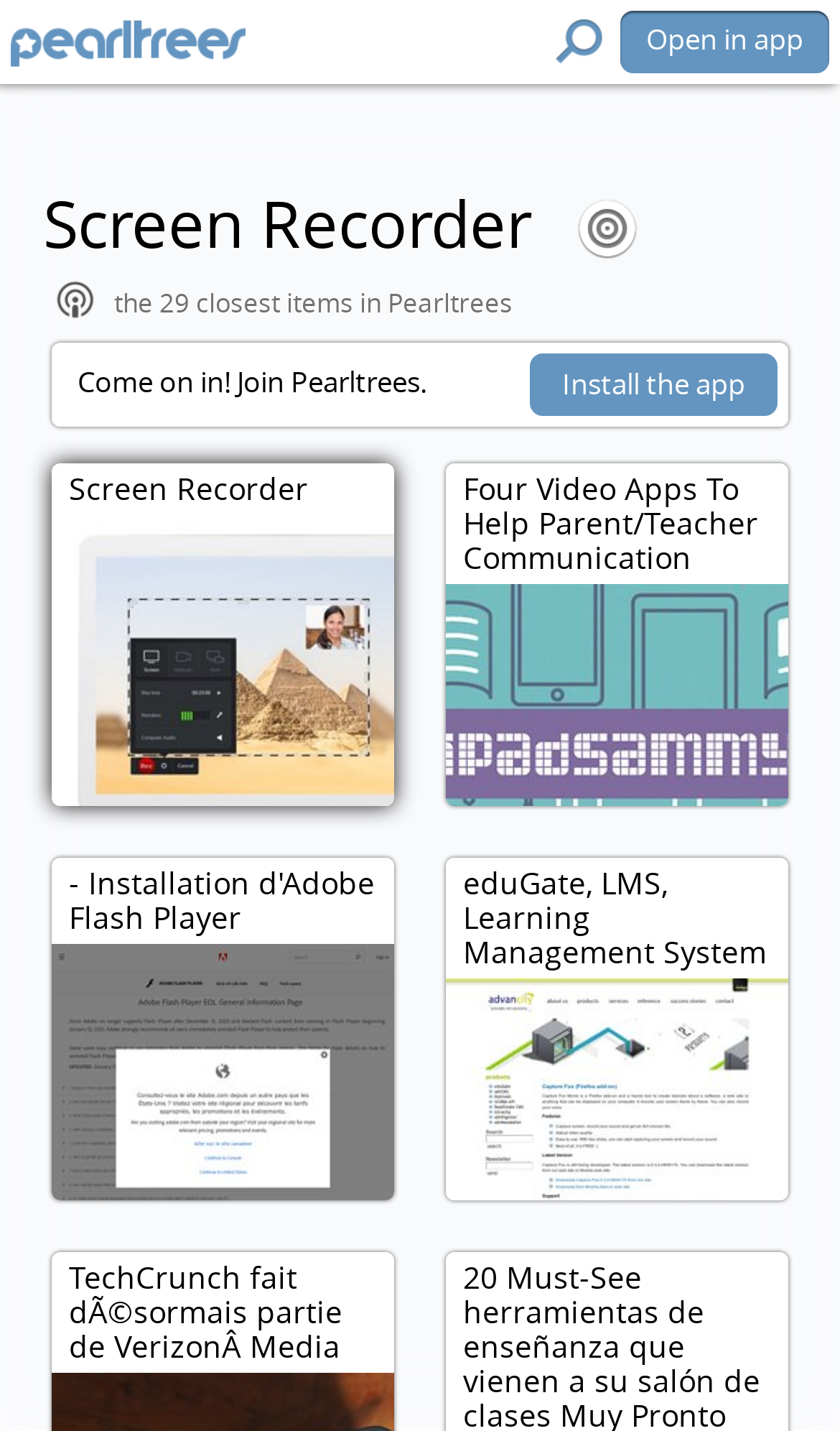What is the action suggested for the app?
Give a detailed and exhaustive answer to the question.

I found the answer by looking at the StaticText element with the text 'Install the app' which is located near the top of the page, indicating that the action suggested for the app is to install it.